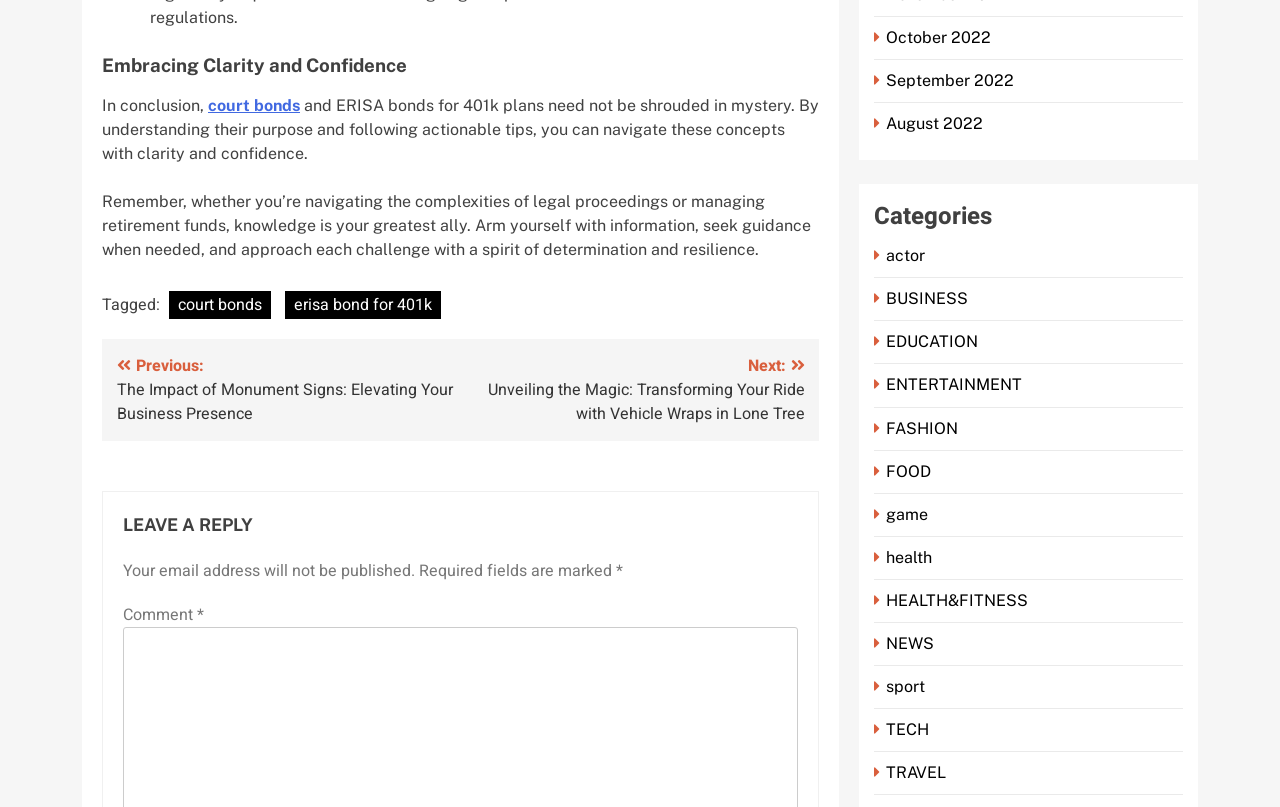Please reply with a single word or brief phrase to the question: 
What is the main topic of this article?

court bonds and ERISA bonds